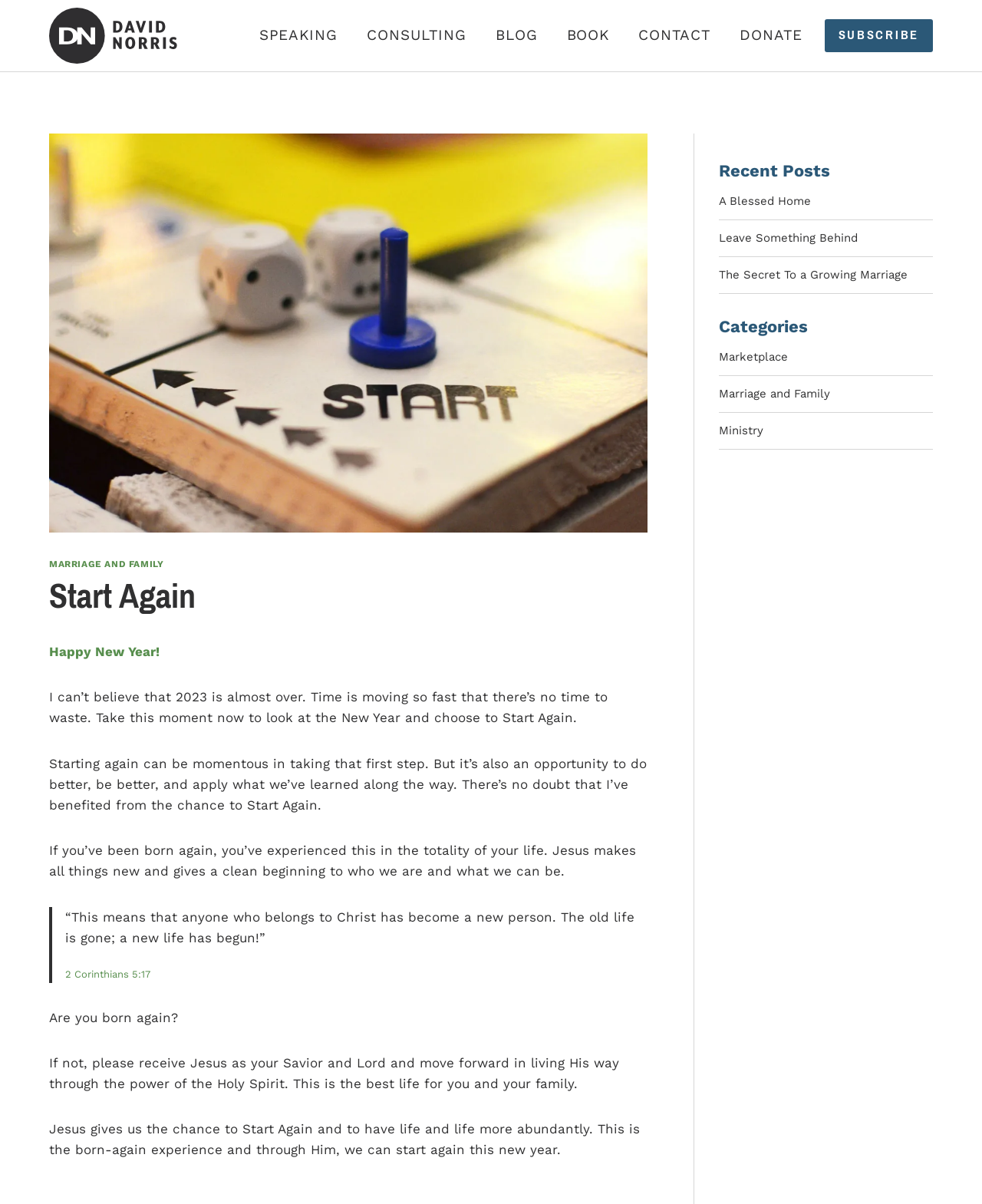Show the bounding box coordinates of the region that should be clicked to follow the instruction: "Read the 'Recent Posts'."

[0.732, 0.131, 0.95, 0.152]